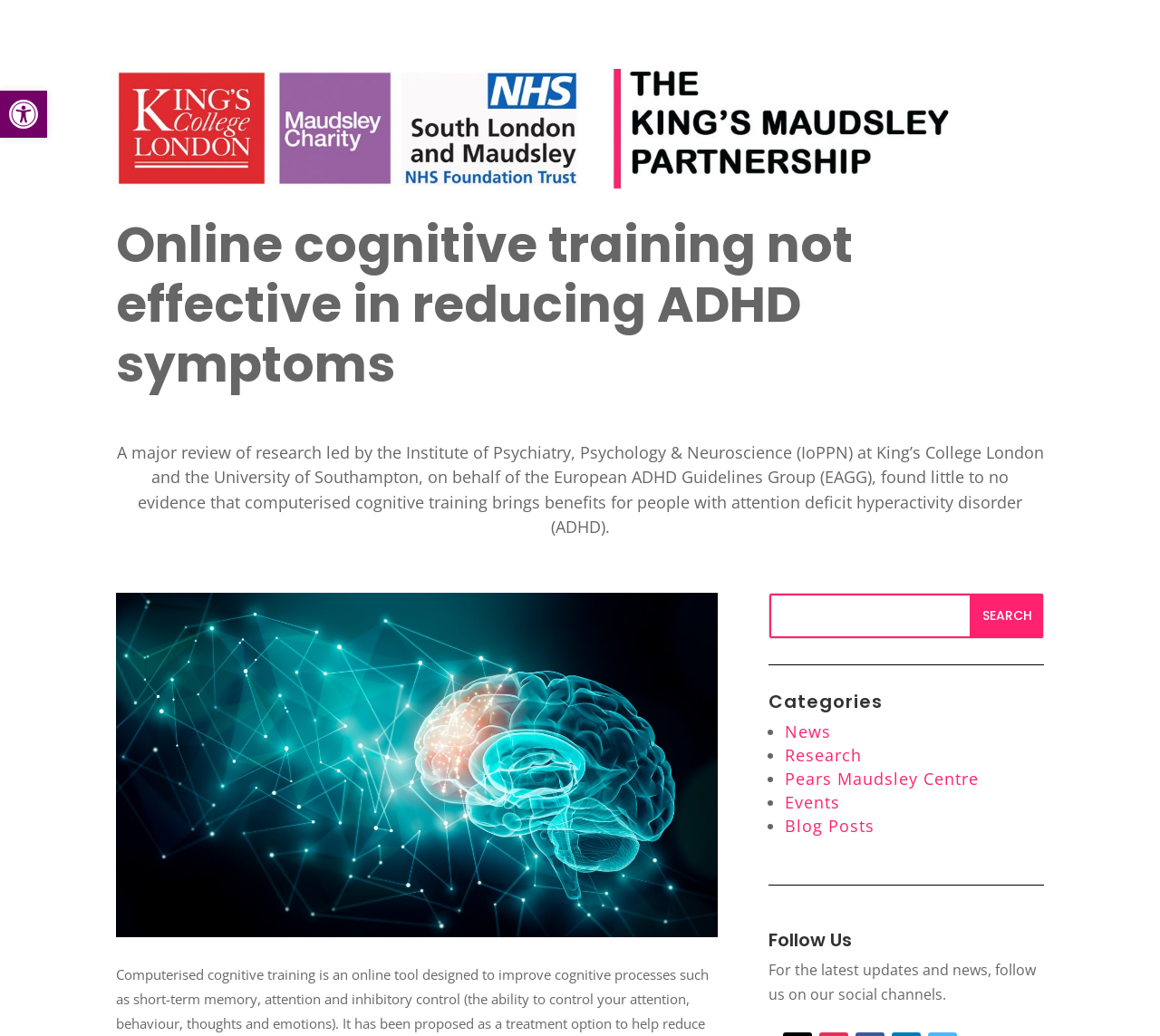Find the bounding box coordinates of the UI element according to this description: "Blog Posts".

[0.677, 0.787, 0.754, 0.808]